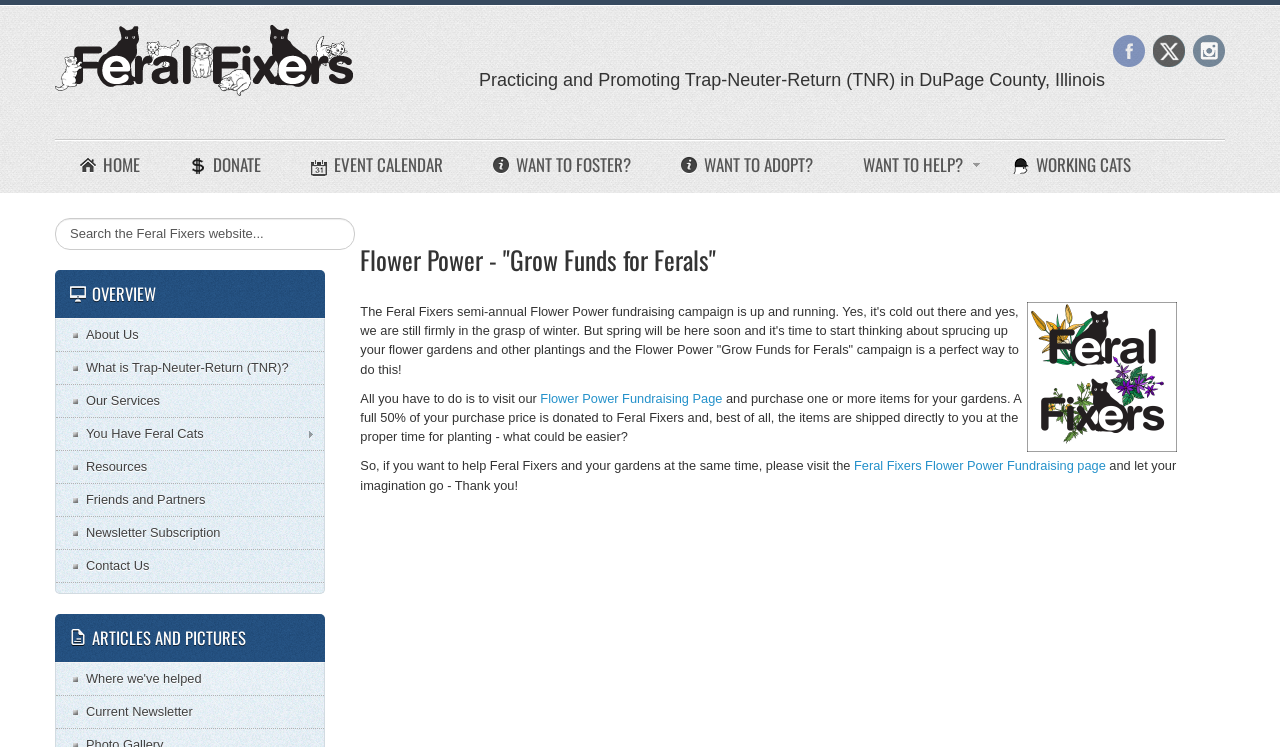Please identify the bounding box coordinates of the element's region that I should click in order to complete the following instruction: "Donate to Feral Fixers". The bounding box coordinates consist of four float numbers between 0 and 1, i.e., [left, top, right, bottom].

[0.129, 0.186, 0.223, 0.258]